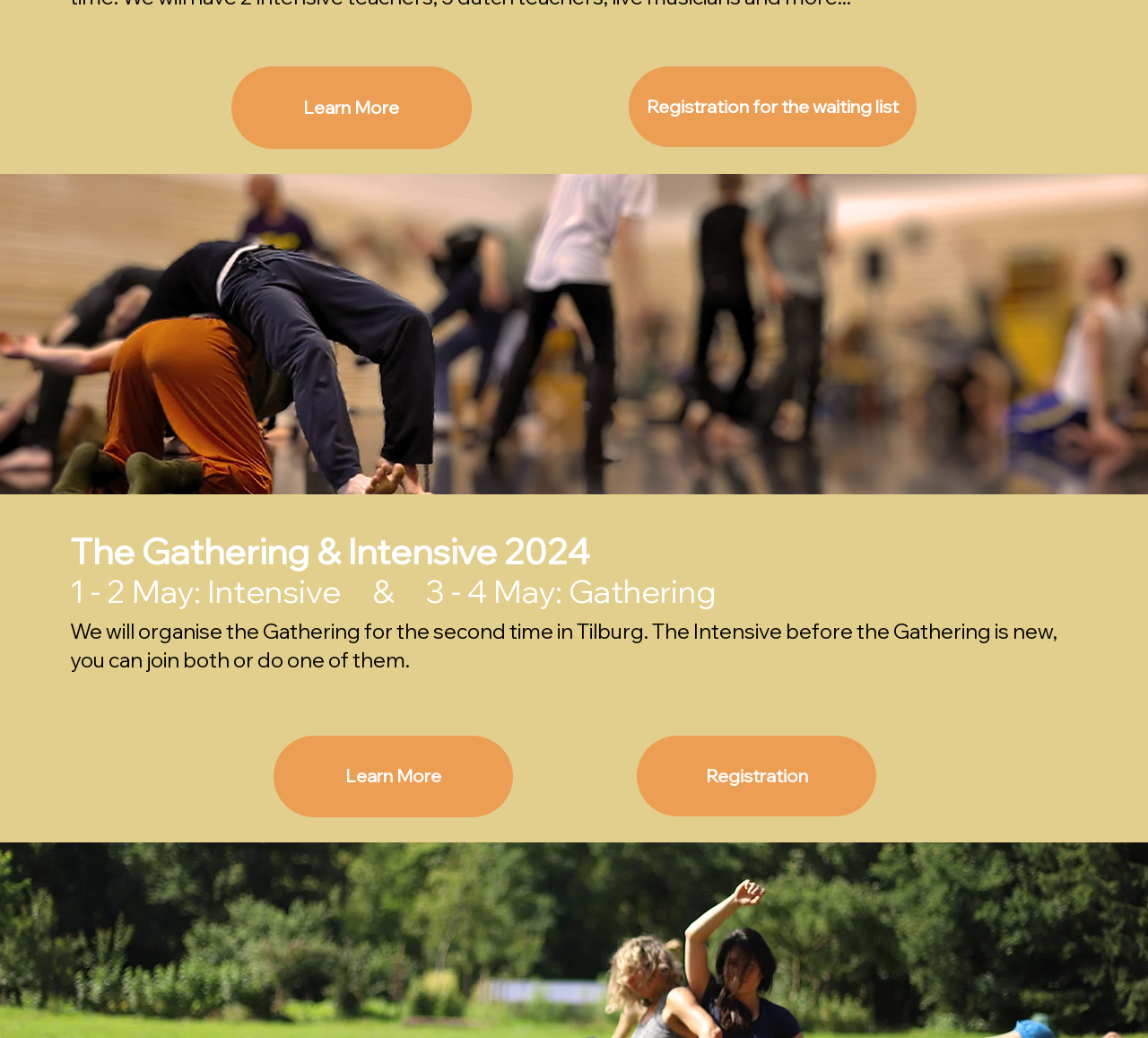Using floating point numbers between 0 and 1, provide the bounding box coordinates in the format (top-left x, top-left y, bottom-right x, bottom-right y). Locate the UI element described here: Registration

[0.555, 0.709, 0.764, 0.786]